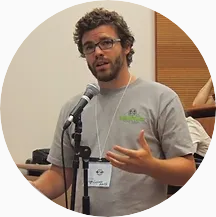Provide a comprehensive description of the image.

The image features Philippe Lapointe, a Communications Advisor at FTQ Construction. He is depicted in a dynamic moment, standing at a microphone while gesturing as he speaks, likely engaging with an audience on important issues related to climate change and communication strategies in construction. The setting suggests a collaborative environment, possibly during a conference or public discussion, where Lapointe is sharing insights and contributing to conversations surrounding sustainable practices and climate action. His casual attire and thoughtful expression highlight his relatability and commitment to the topic at hand.